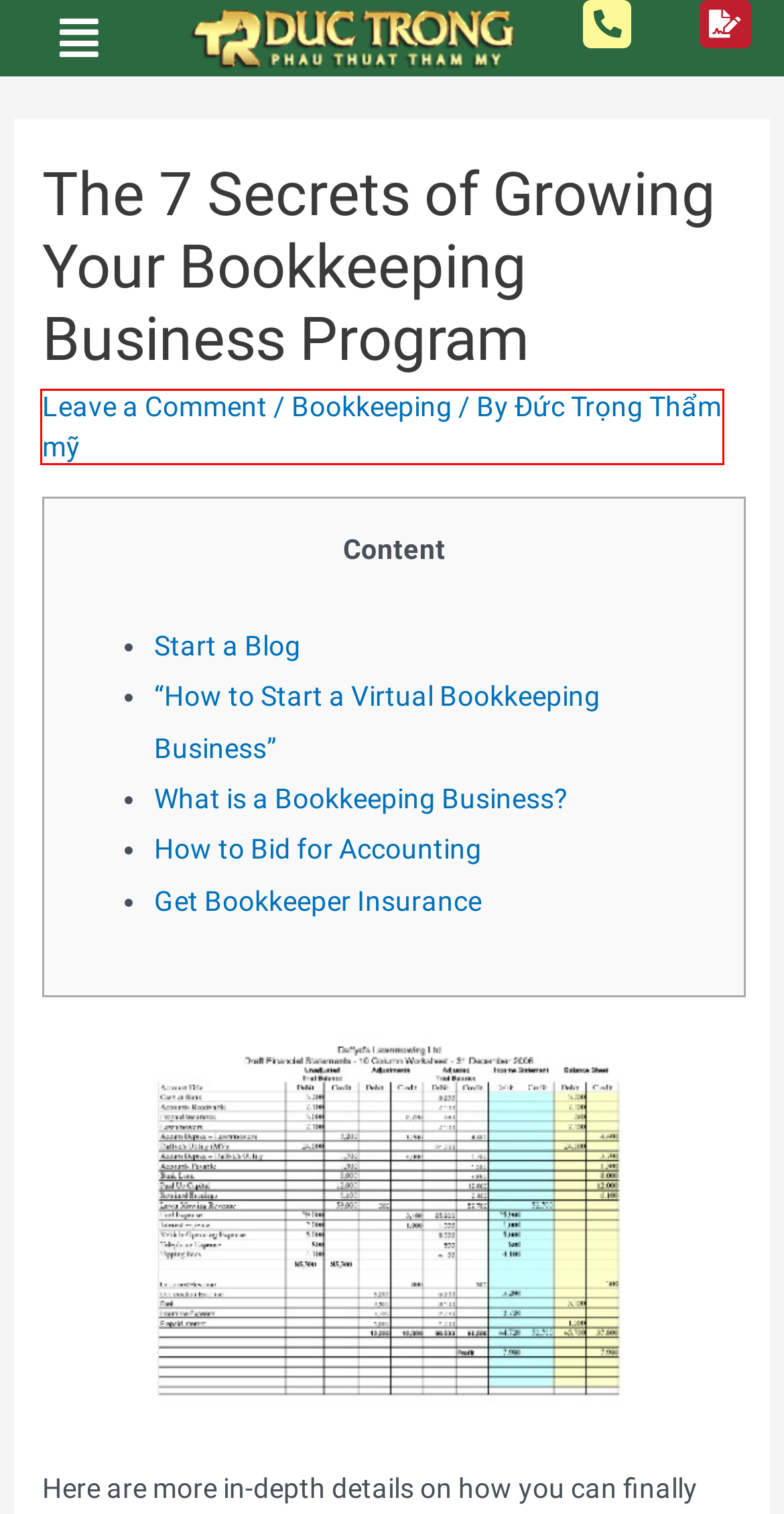Given a screenshot of a webpage featuring a red bounding box, identify the best matching webpage description for the new page after the element within the red box is clicked. Here are the options:
A. online casino 1 - Thẩm mỹ Đức Trọng
B. Đức Trọng Thẩm mỹ - Thẩm mỹ Đức Trọng
C. Chào tất cả mọi người! - Thẩm mỹ Đức Trọng
D. Payday loans - Thẩm mỹ Đức Trọng
E. Bookkeeping - Thẩm mỹ Đức Trọng
F. barbershop Kyiv.1672837843 - Thẩm mỹ Đức Trọng
G. essay - Thẩm mỹ Đức Trọng
H. Финтех - Thẩm mỹ Đức Trọng

B